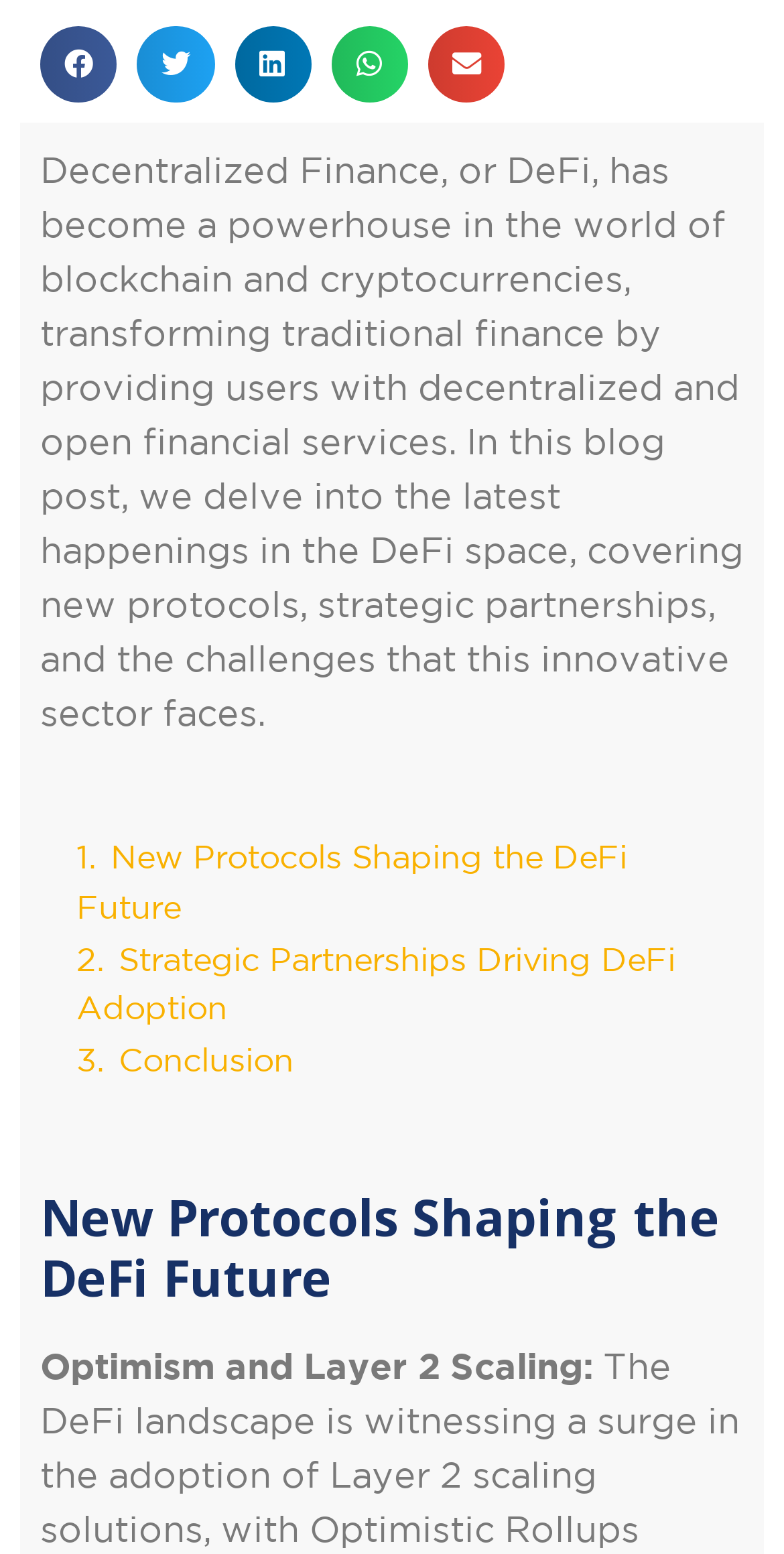What is the main topic of this webpage?
Answer the question with a single word or phrase derived from the image.

DeFi